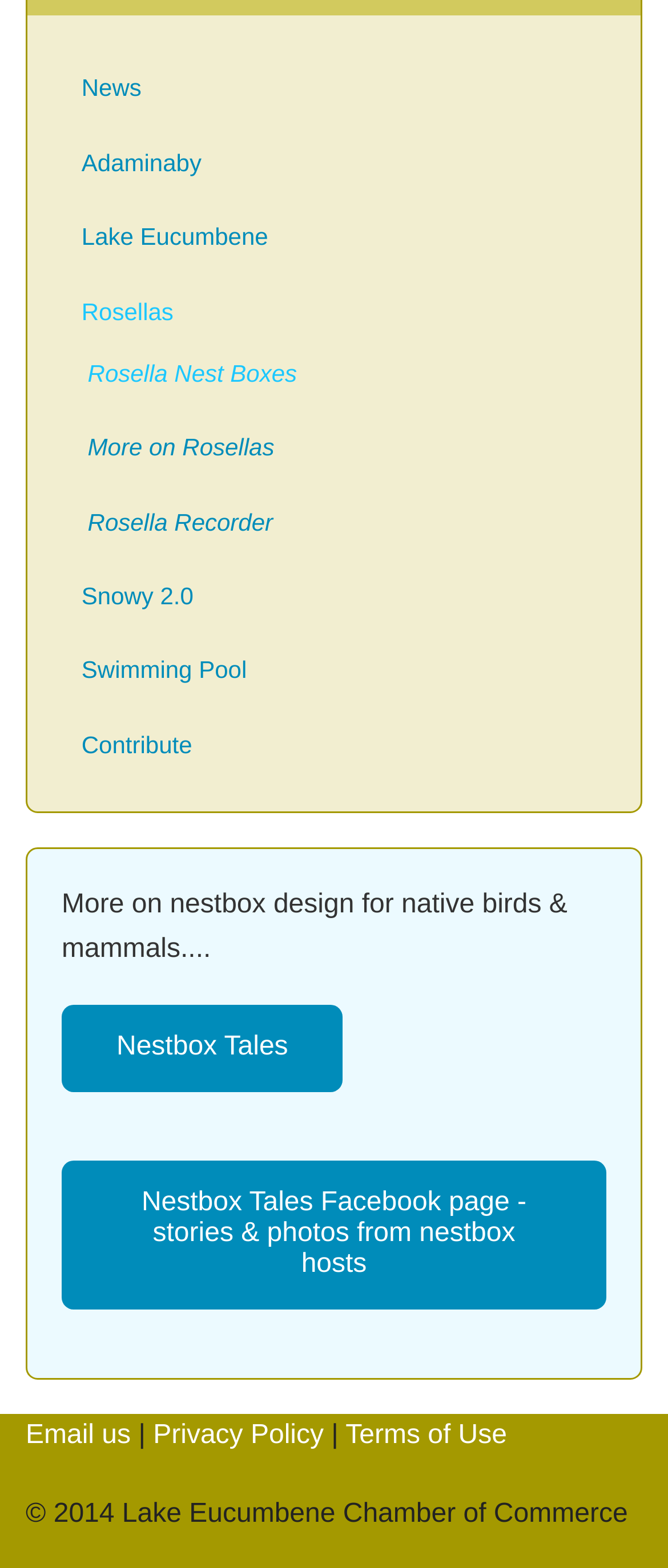Locate the bounding box coordinates of the element you need to click to accomplish the task described by this instruction: "Check related exhibitions and public programs".

None